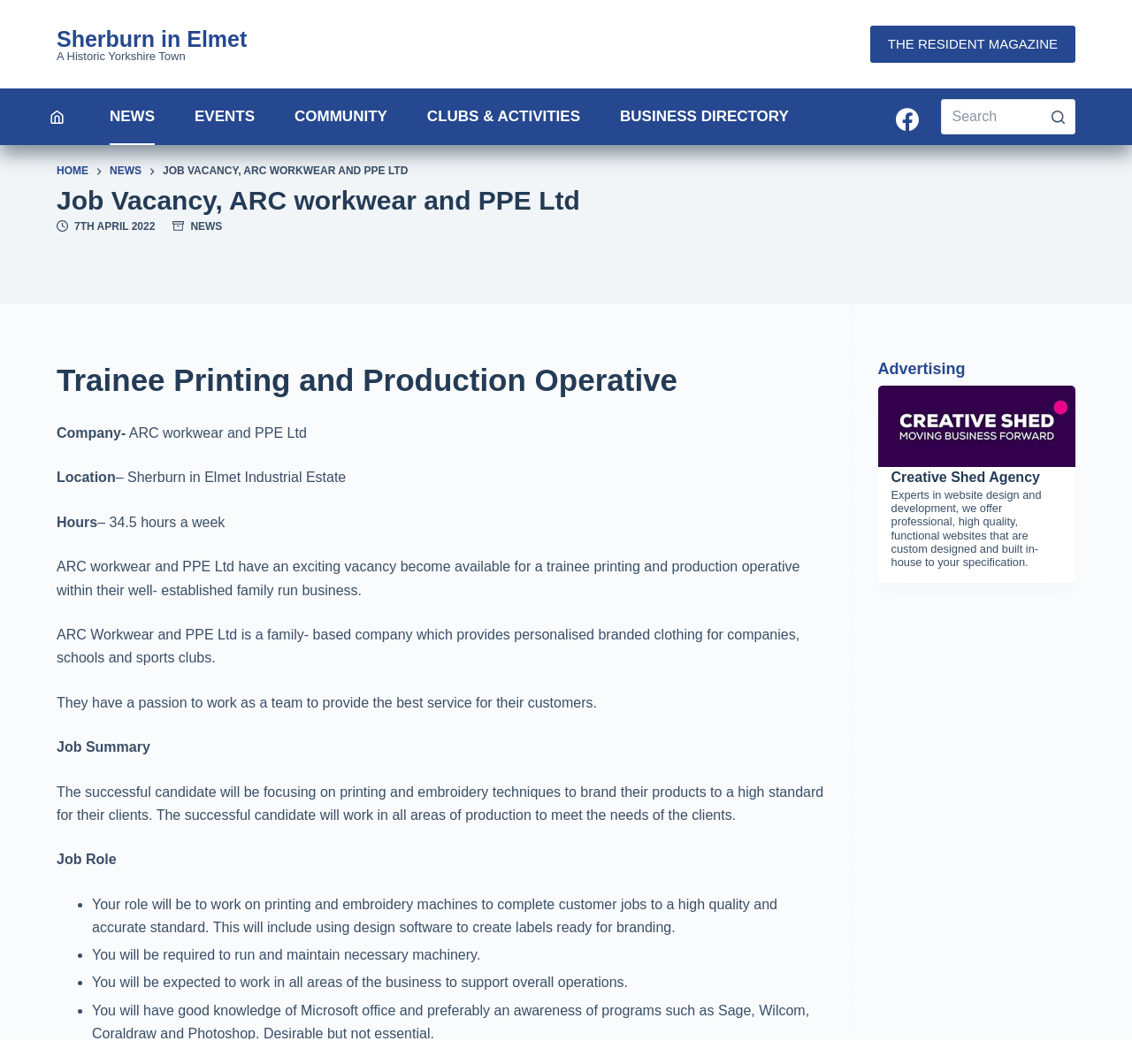Identify the bounding box coordinates of the clickable region necessary to fulfill the following instruction: "Go to Facebook". The bounding box coordinates should be four float numbers between 0 and 1, i.e., [left, top, right, bottom].

[0.791, 0.101, 0.811, 0.123]